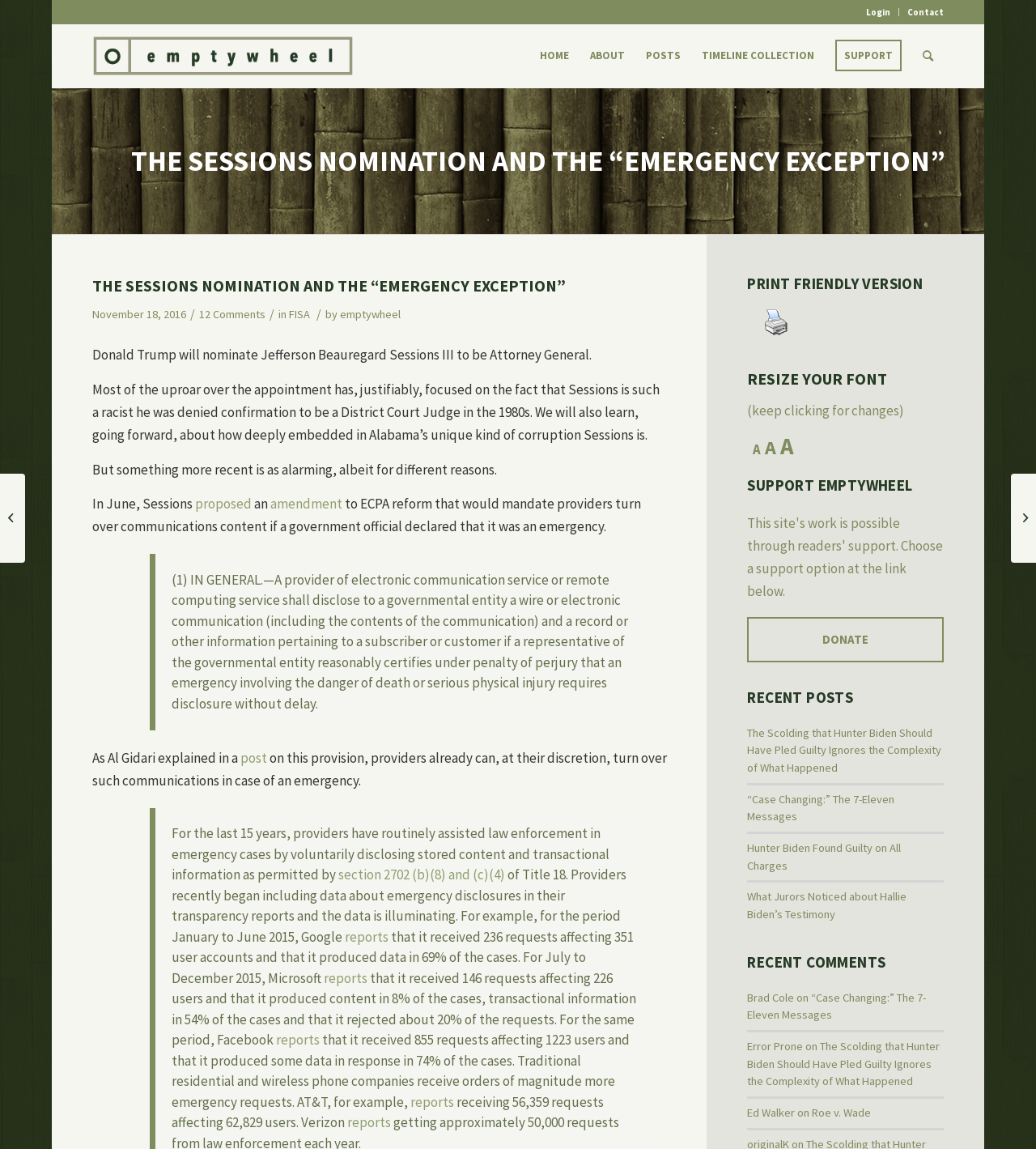Identify the bounding box for the given UI element using the description provided. Coordinates should be in the format (top-left x, top-left y, bottom-right x, bottom-right y) and must be between 0 and 1. Here is the description: Call: 020 8168 8158

None